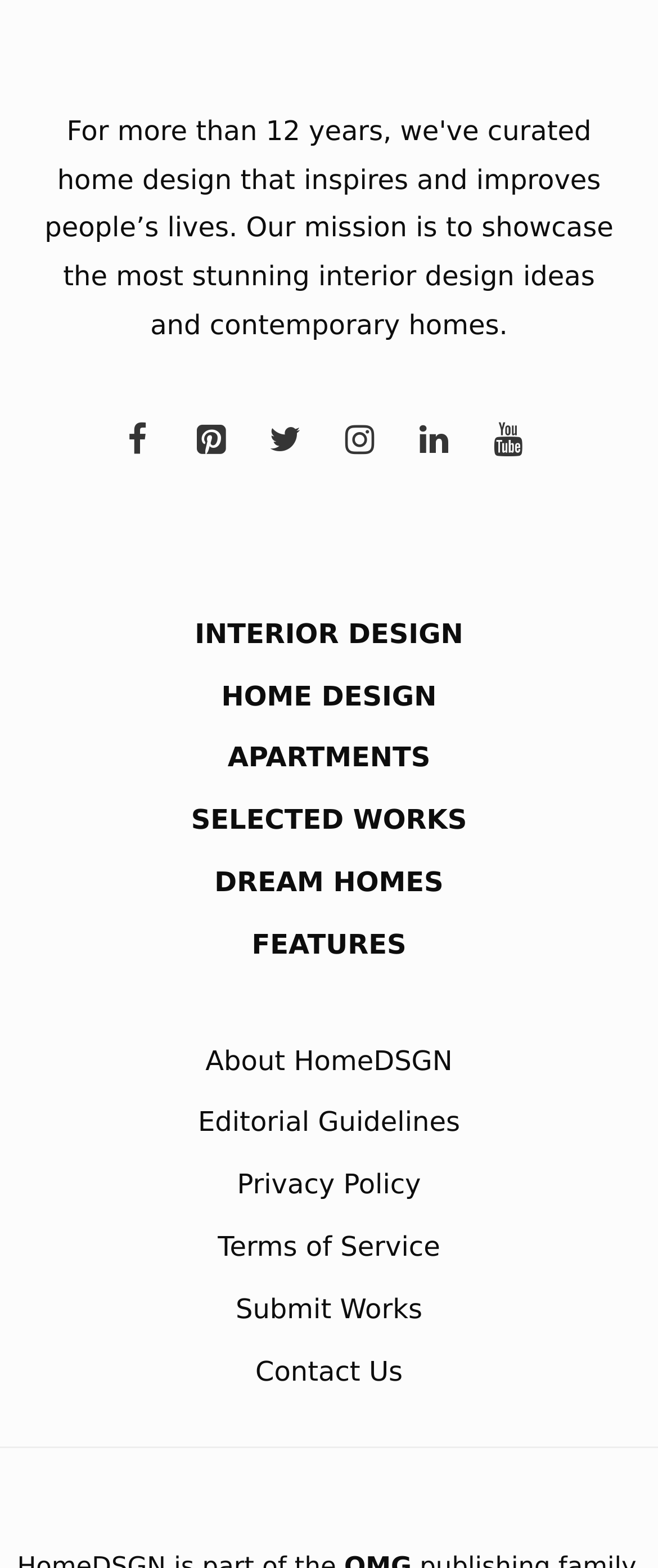Respond with a single word or short phrase to the following question: 
What is the purpose of the 'Submit Works' link?

To submit works